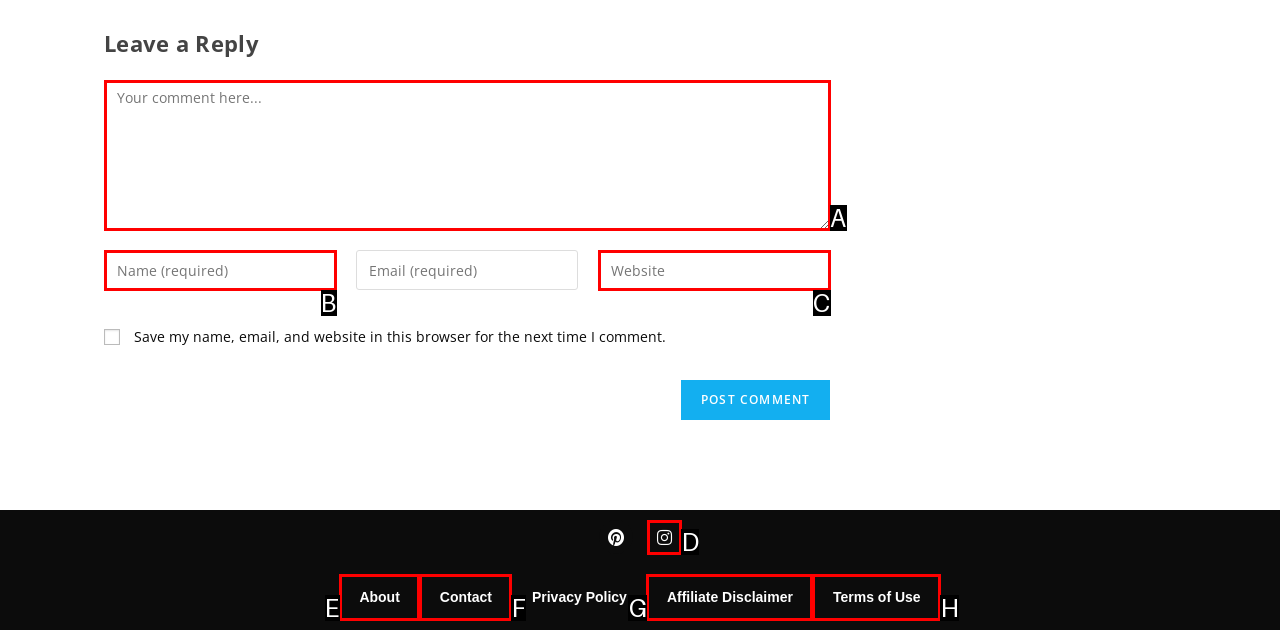Choose the letter of the UI element that aligns with the following description: Instagram
State your answer as the letter from the listed options.

D